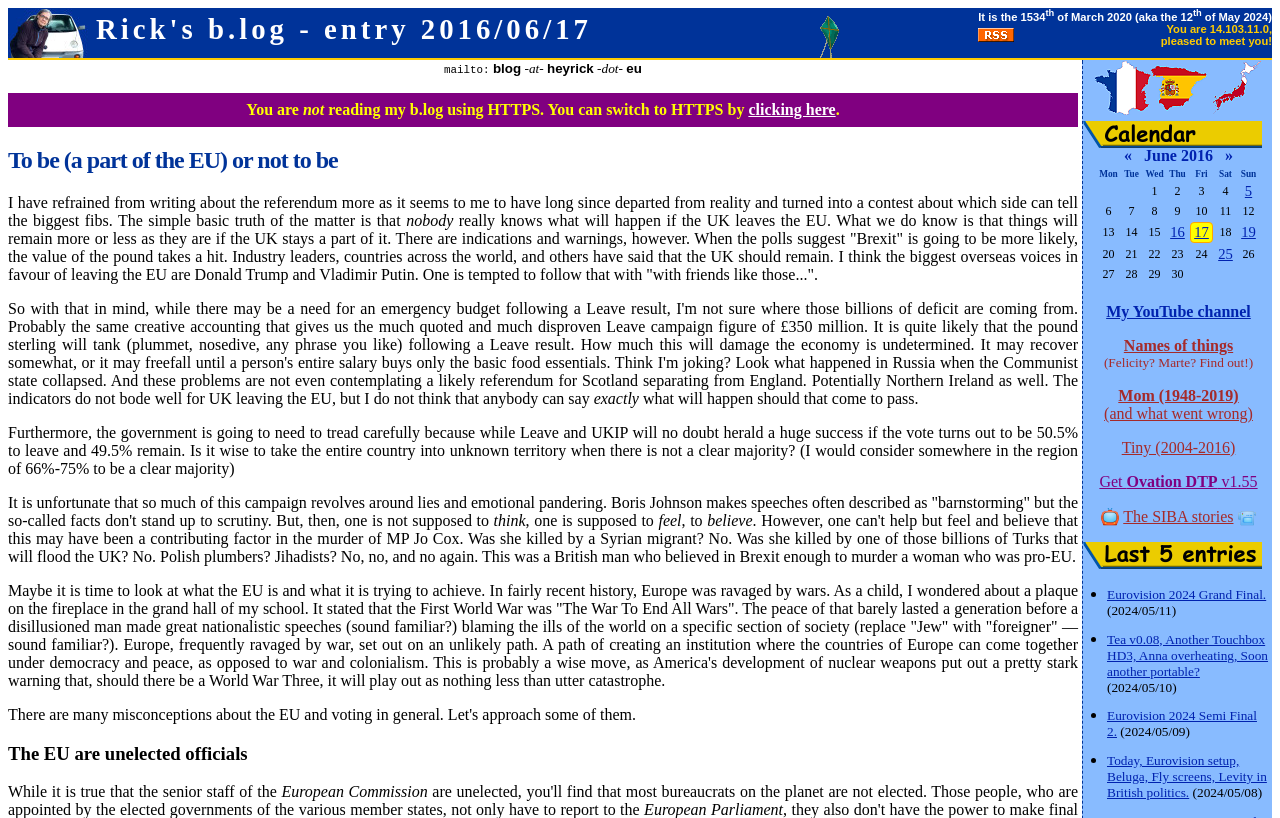Provide the bounding box coordinates of the section that needs to be clicked to accomplish the following instruction: "Click the 'French flag' link."

[0.855, 0.123, 0.899, 0.144]